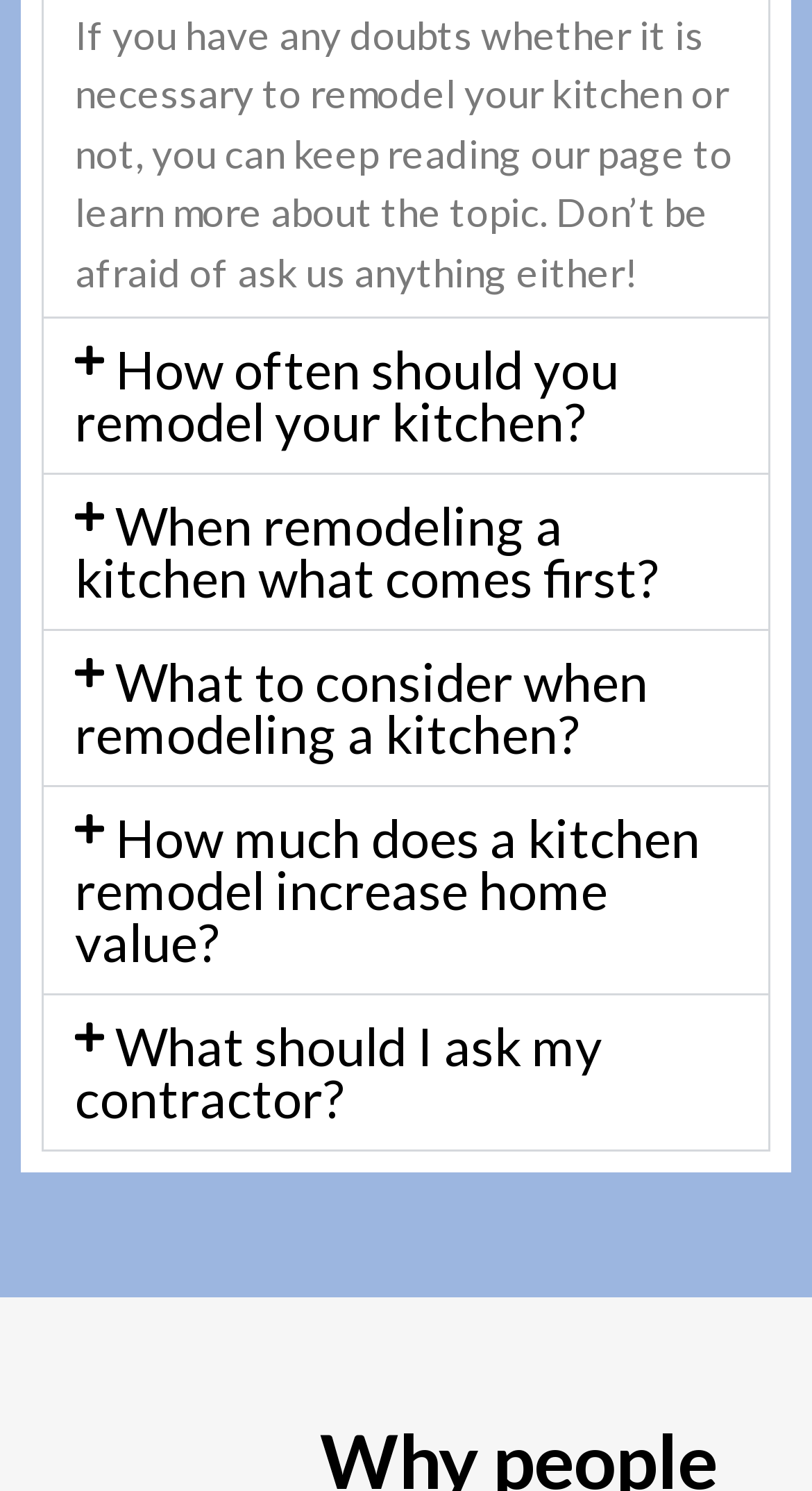Look at the image and answer the question in detail:
What is the topic of the webpage?

I inferred the topic of the webpage by reading the static text at the top, which says 'If you have any doubts whether it is necessary to remodel your kitchen or not, you can keep reading our page to learn more about the topic.' This suggests that the webpage is about kitchen remodeling.